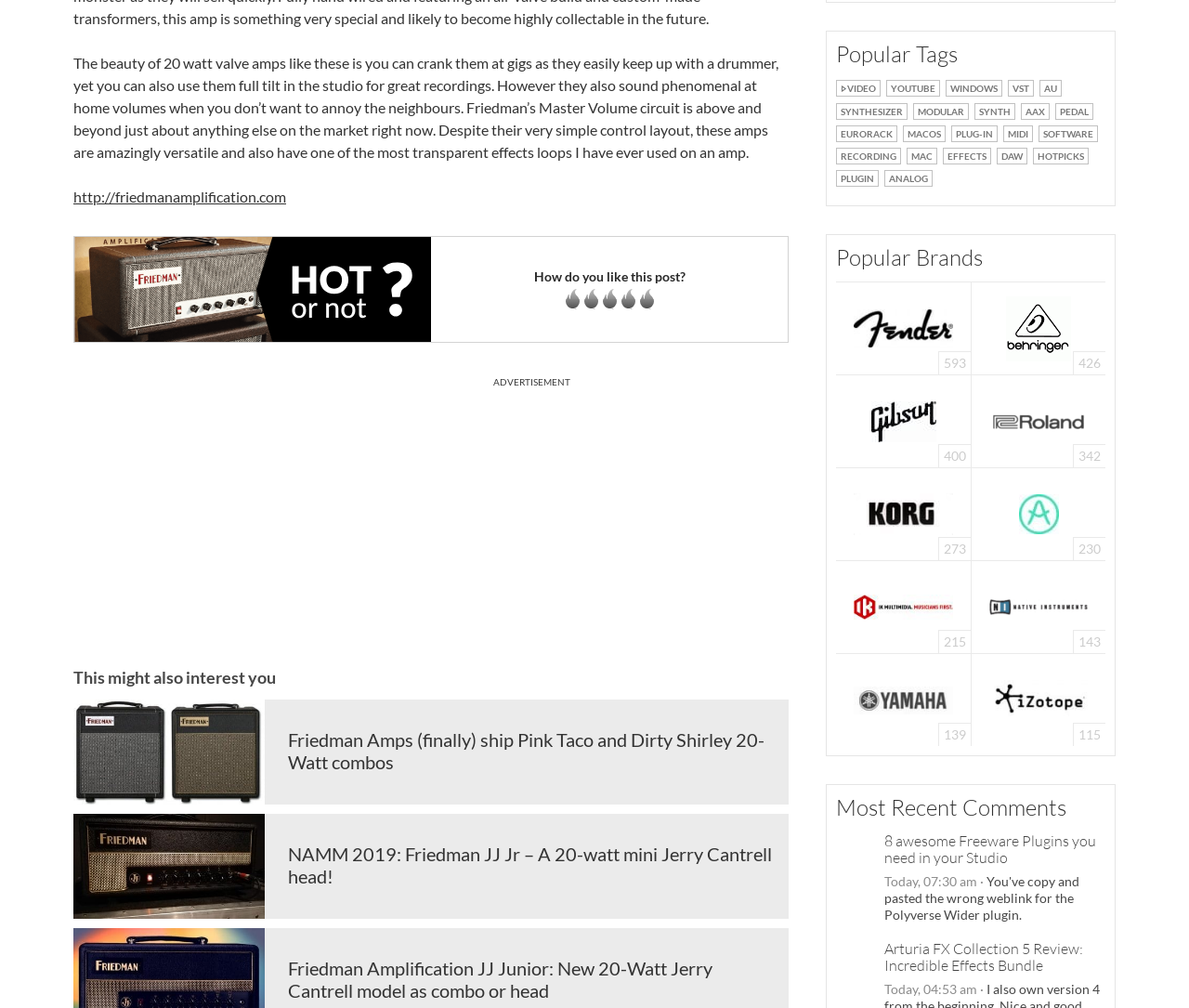Based on the element description, predict the bounding box coordinates (top-left x, top-left y, bottom-right x, bottom-right y) for the UI element in the screenshot: August 2017

None